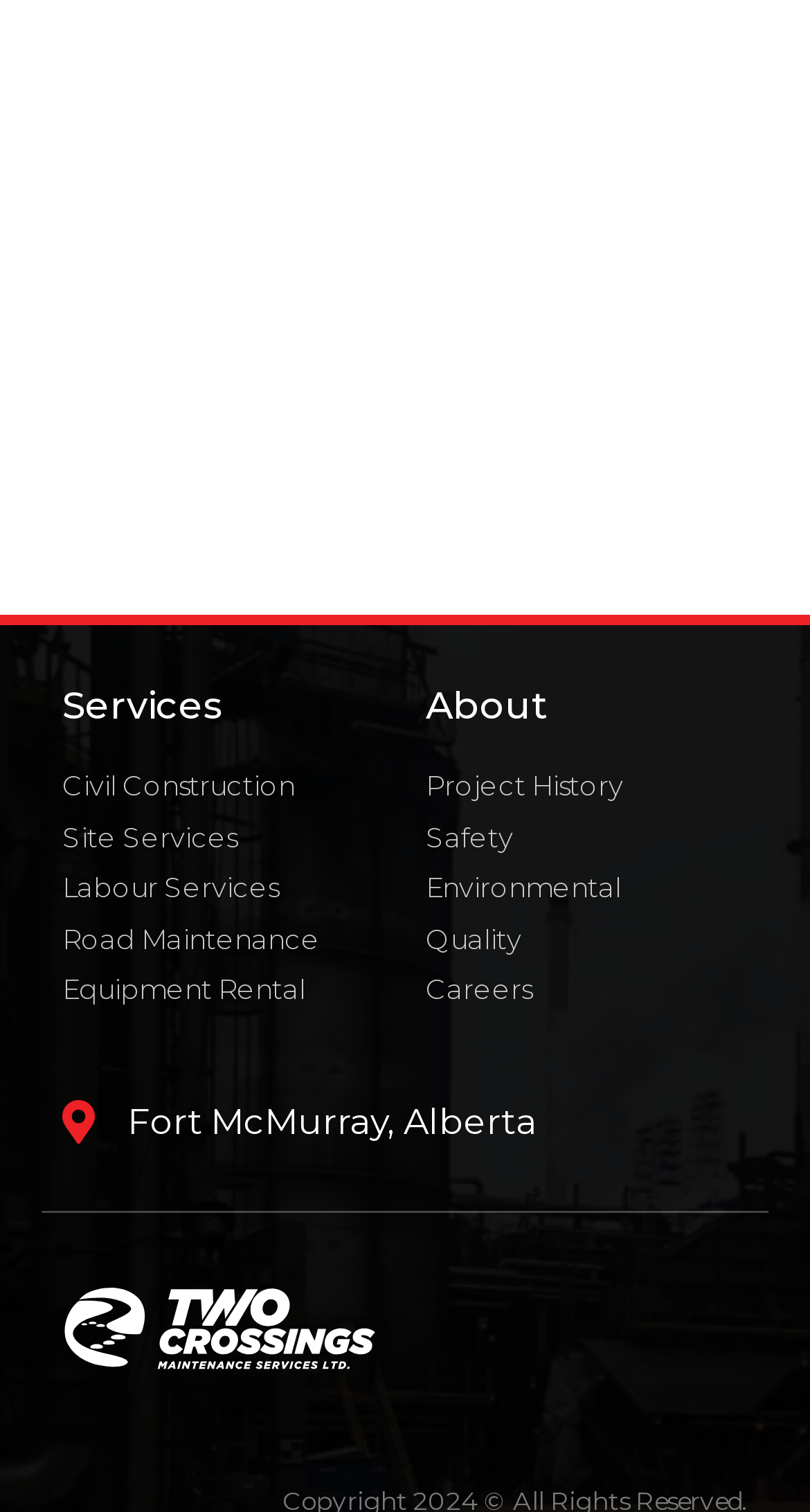Could you find the bounding box coordinates of the clickable area to complete this instruction: "Learn about the company"?

[0.526, 0.452, 0.677, 0.482]